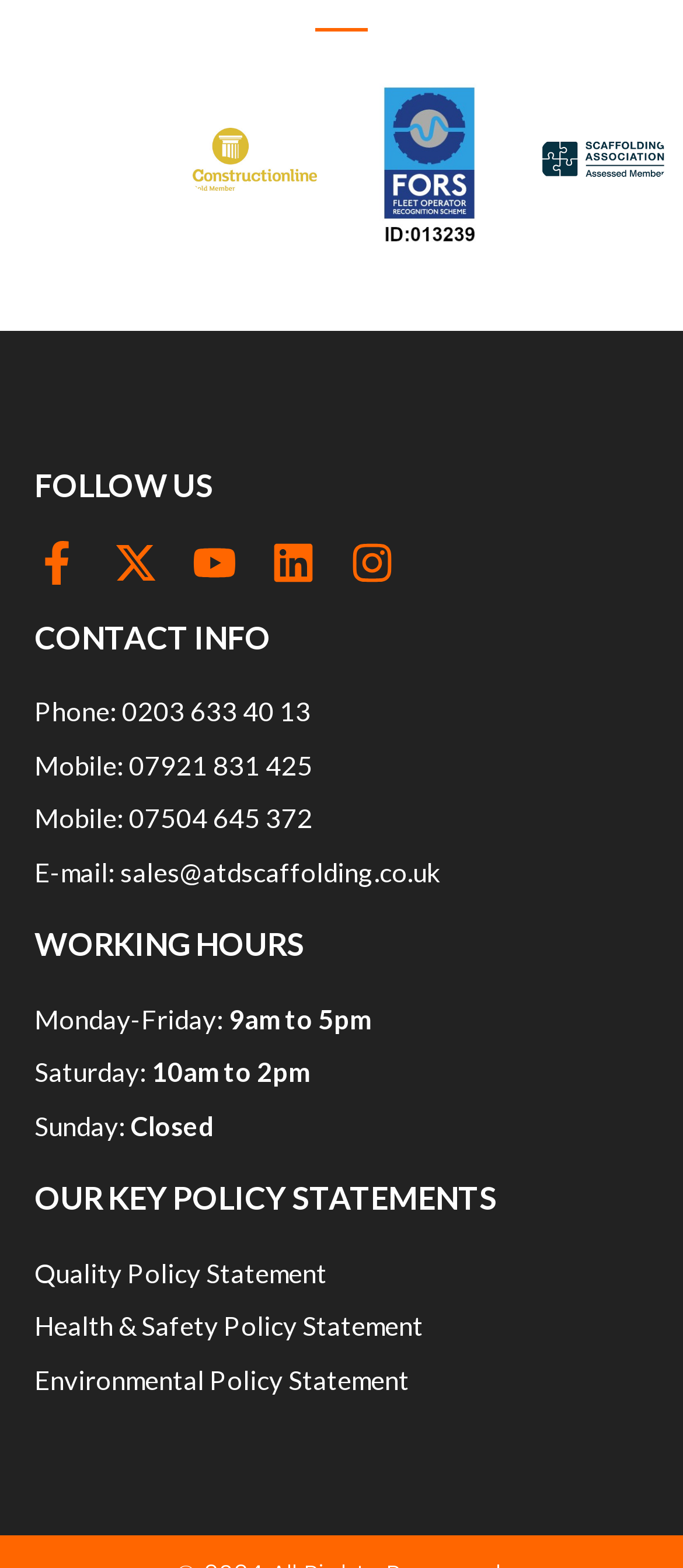Determine the bounding box coordinates for the area you should click to complete the following instruction: "Check the 'WORKING HOURS'".

[0.05, 0.591, 0.95, 0.615]